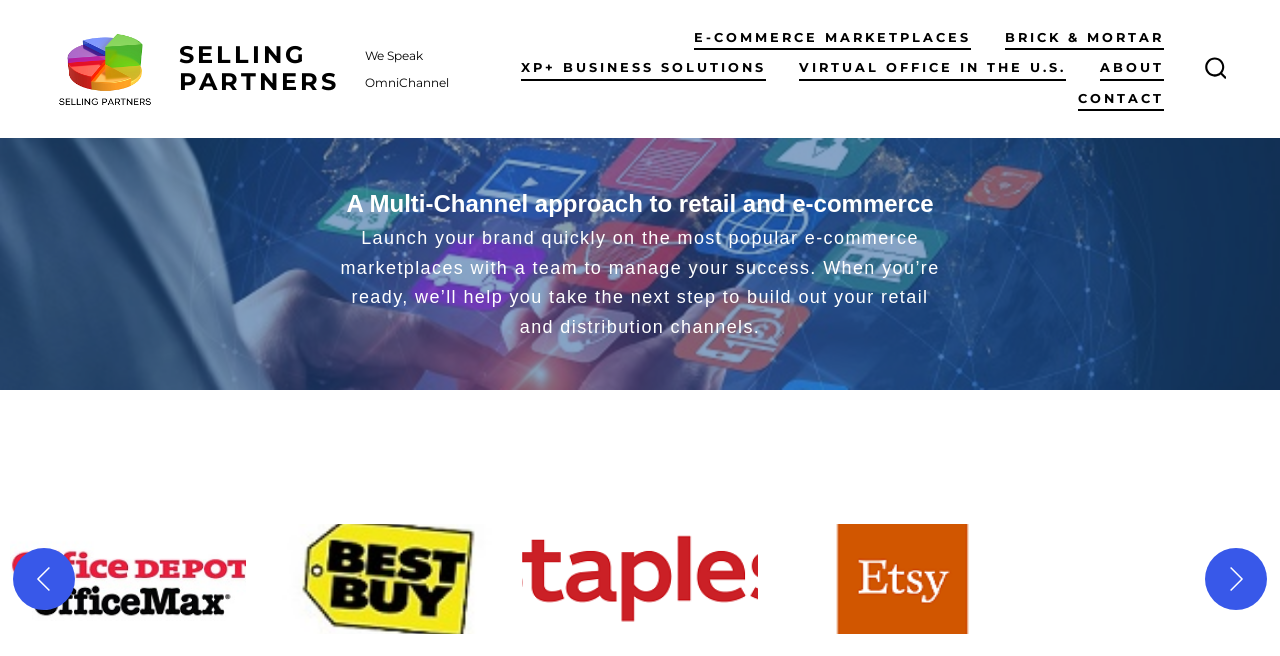Determine the bounding box coordinates of the clickable region to execute the instruction: "Read the latest blog post". The coordinates should be four float numbers between 0 and 1, denoted as [left, top, right, bottom].

None